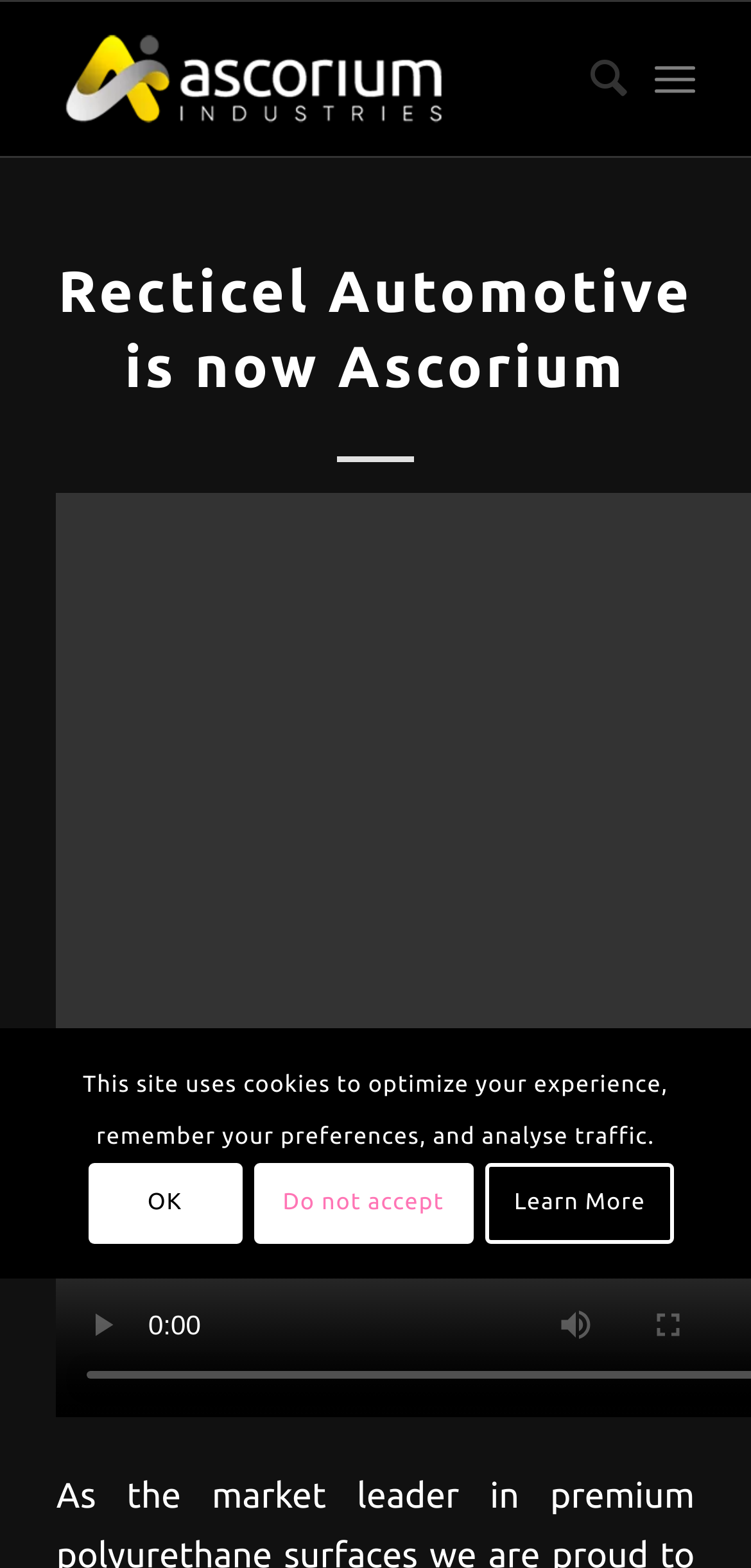Identify the bounding box coordinates for the UI element described as follows: Crash Course. Use the format (top-left x, top-left y, bottom-right x, bottom-right y) and ensure all values are floating point numbers between 0 and 1.

None